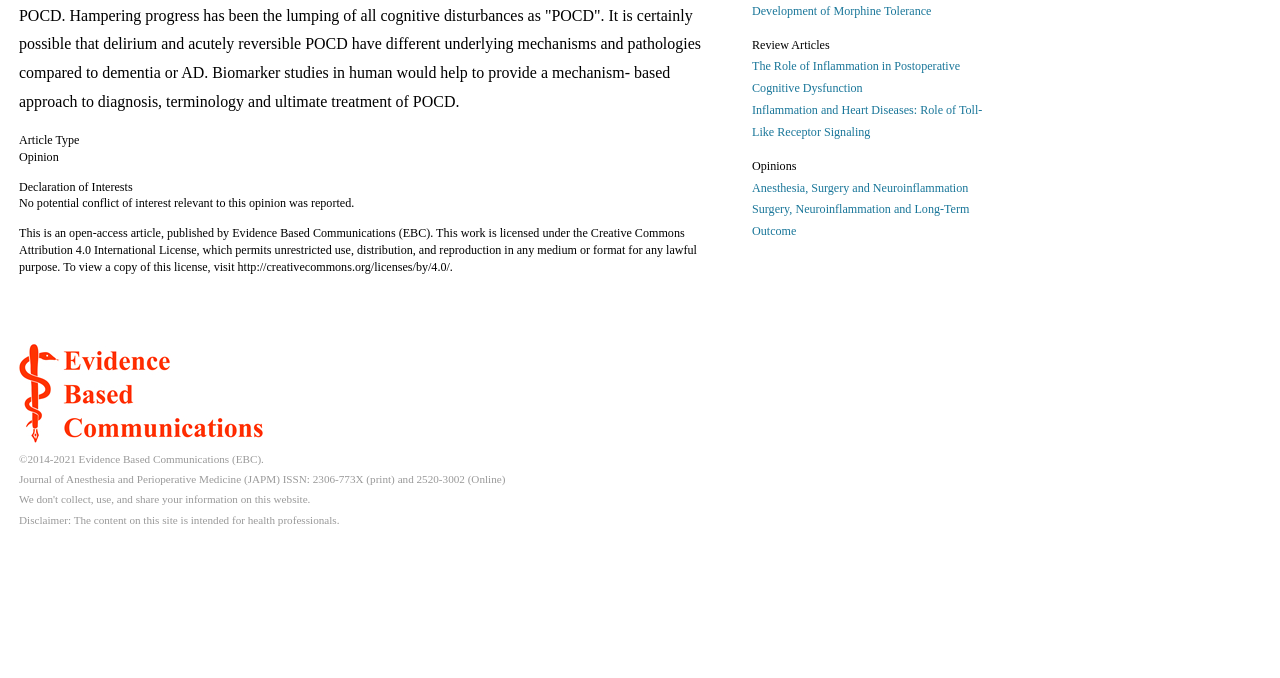Given the element description Surgery, Neuroinflammation and Long-Term Outcome, predict the bounding box coordinates for the UI element in the webpage screenshot. The format should be (top-left x, top-left y, bottom-right x, bottom-right y), and the values should be between 0 and 1.

[0.588, 0.298, 0.757, 0.351]